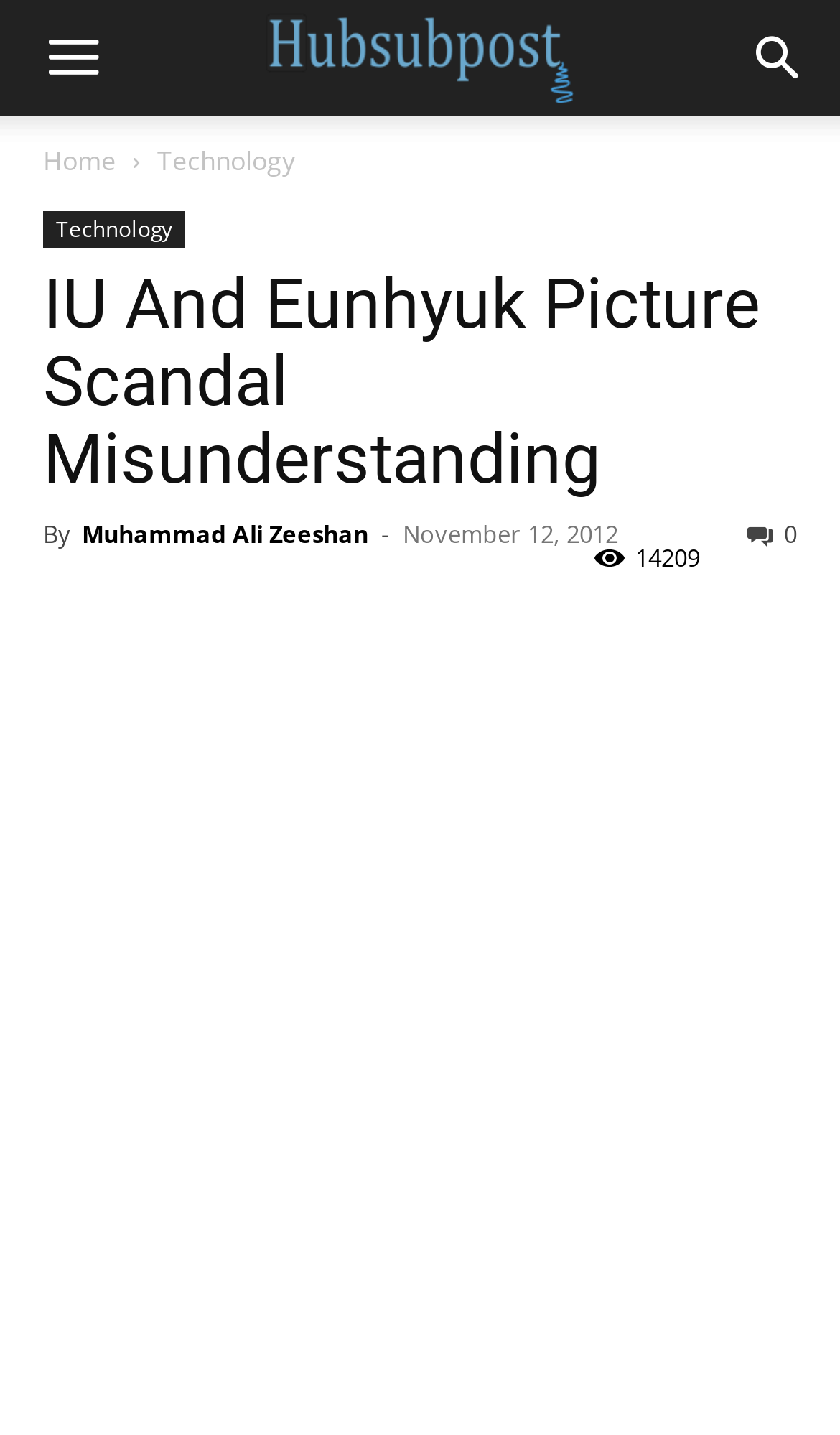Determine the bounding box coordinates of the clickable region to follow the instruction: "view more articles with this tag".

[0.523, 0.41, 0.631, 0.47]